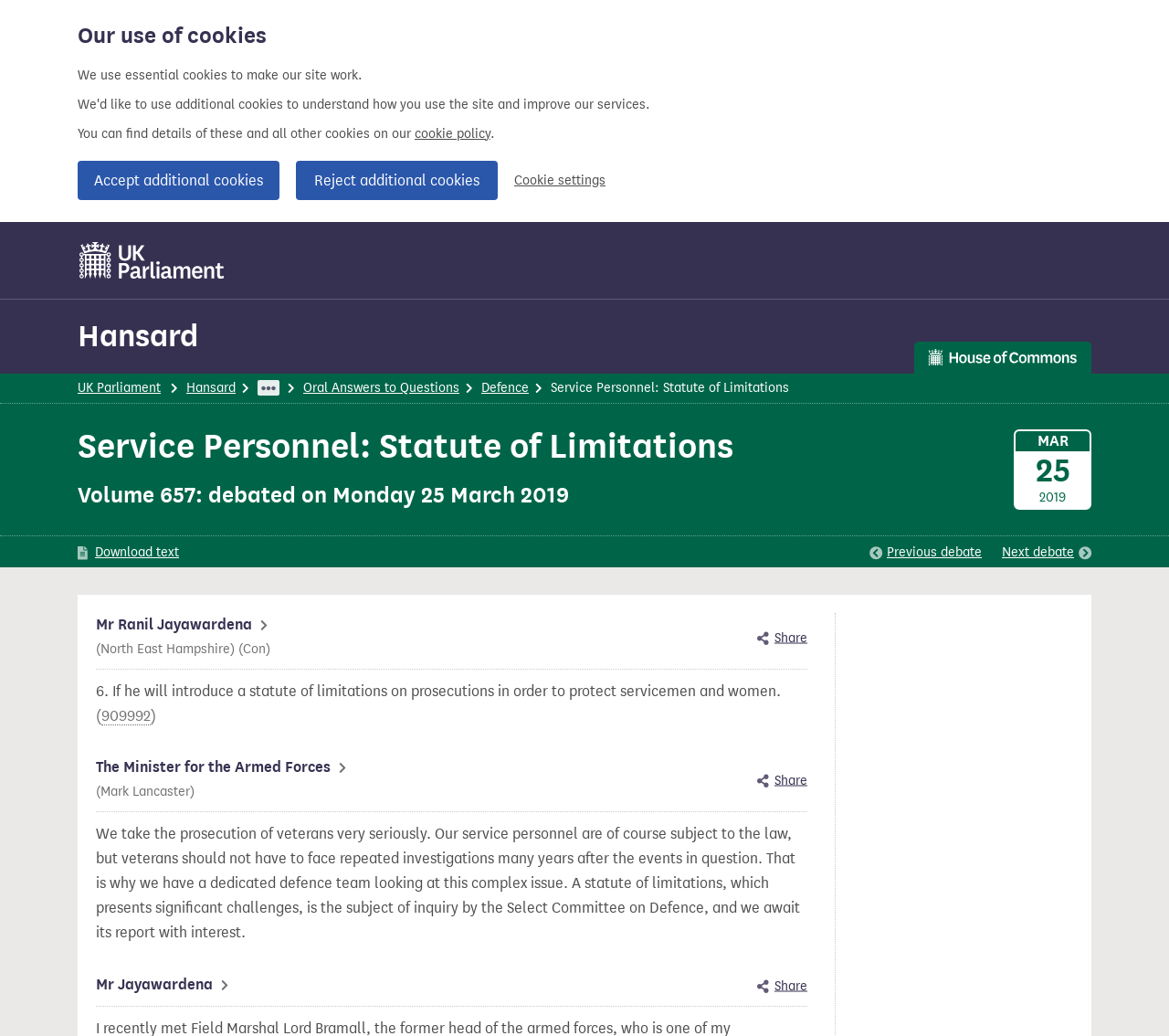Who responded to the question about statute of limitations?
Based on the image, answer the question with as much detail as possible.

I found the answer by looking at the link 'The Minister for the Armed Forces' which is located near the response to the question 'If he will introduce a statute of limitations on prosecutions in order to protect servicemen and women.' This link is likely to be the person who responded to the question.